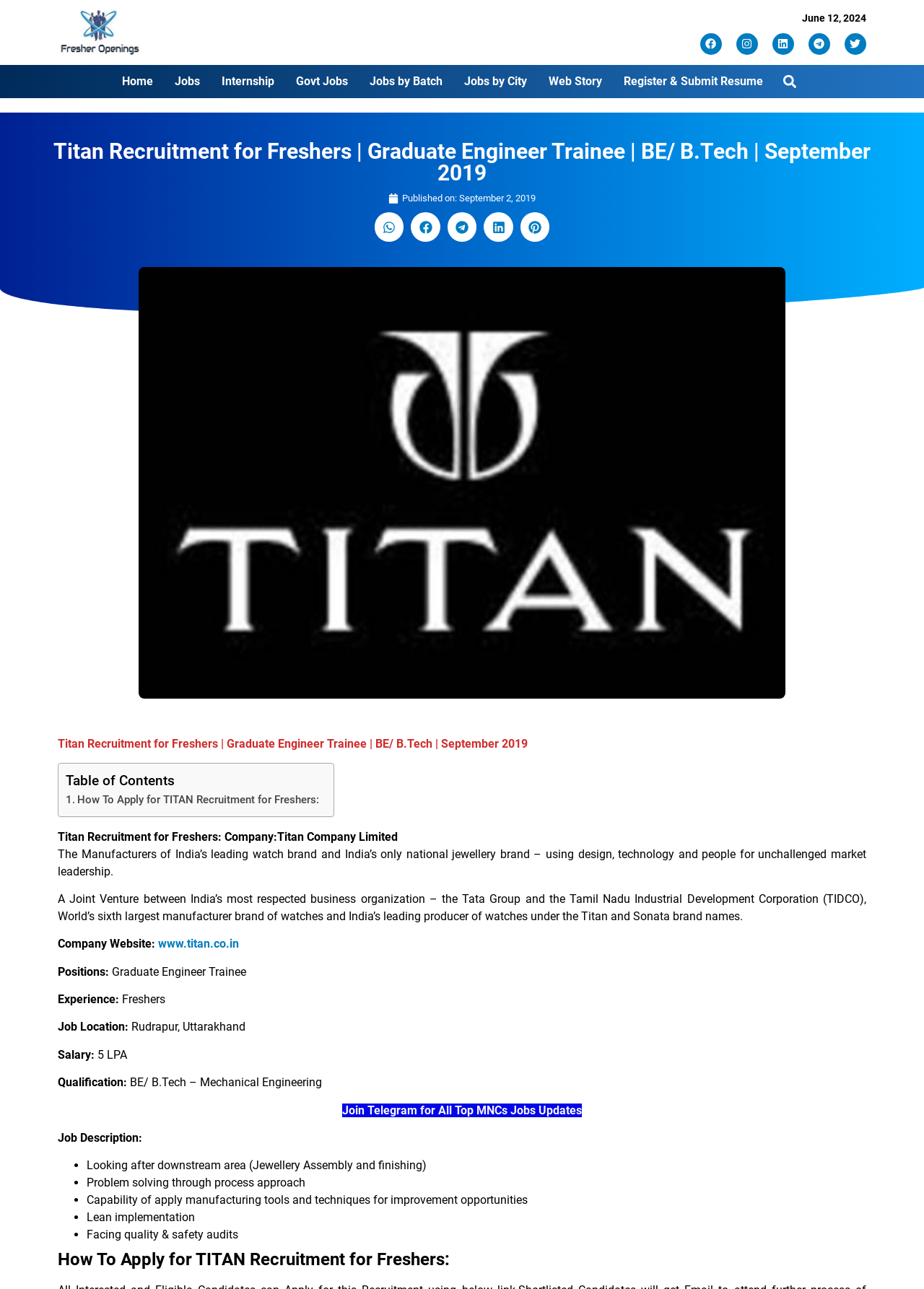Produce an elaborate caption capturing the essence of the webpage.

This webpage is about Titan Recruitment for Freshers, specifically for Graduate Engineer Trainee positions. At the top, there is a navigation menu with links to Home, Jobs, Internship, Govt Jobs, Jobs by Batch, Jobs by City, and Web Story. Below the navigation menu, there is a search bar with a search button. 

On the top-right corner, there are social media links to Facebook, Instagram, Linkedin, Telegram, and Twitter, each accompanied by an icon. Next to the social media links, there is a date "June 12, 2024" displayed.

The main content of the webpage is divided into sections. The first section has a heading "Titan Recruitment for Freshers | Graduate Engineer Trainee | BE/ B.Tech | September 2019" and a figure with an image related to Titan Recruitment. Below the figure, there is a table of contents.

The next section provides details about the company, Titan Company Limited, including its description, company website, and positions available. The positions available are Graduate Engineer Trainee, and the experience required is for freshers. The job location is Rudrapur, Uttarakhand, and the salary is 5 LPA. The required qualification is BE/ B.Tech in Mechanical Engineering.

The following section describes the job description, which includes looking after downstream areas, problem-solving, applying manufacturing tools, lean implementation, and facing quality and safety audits.

At the bottom of the webpage, there is a section "How To Apply for TITAN Recruitment for Freshers" with a link to join a Telegram group for job updates.